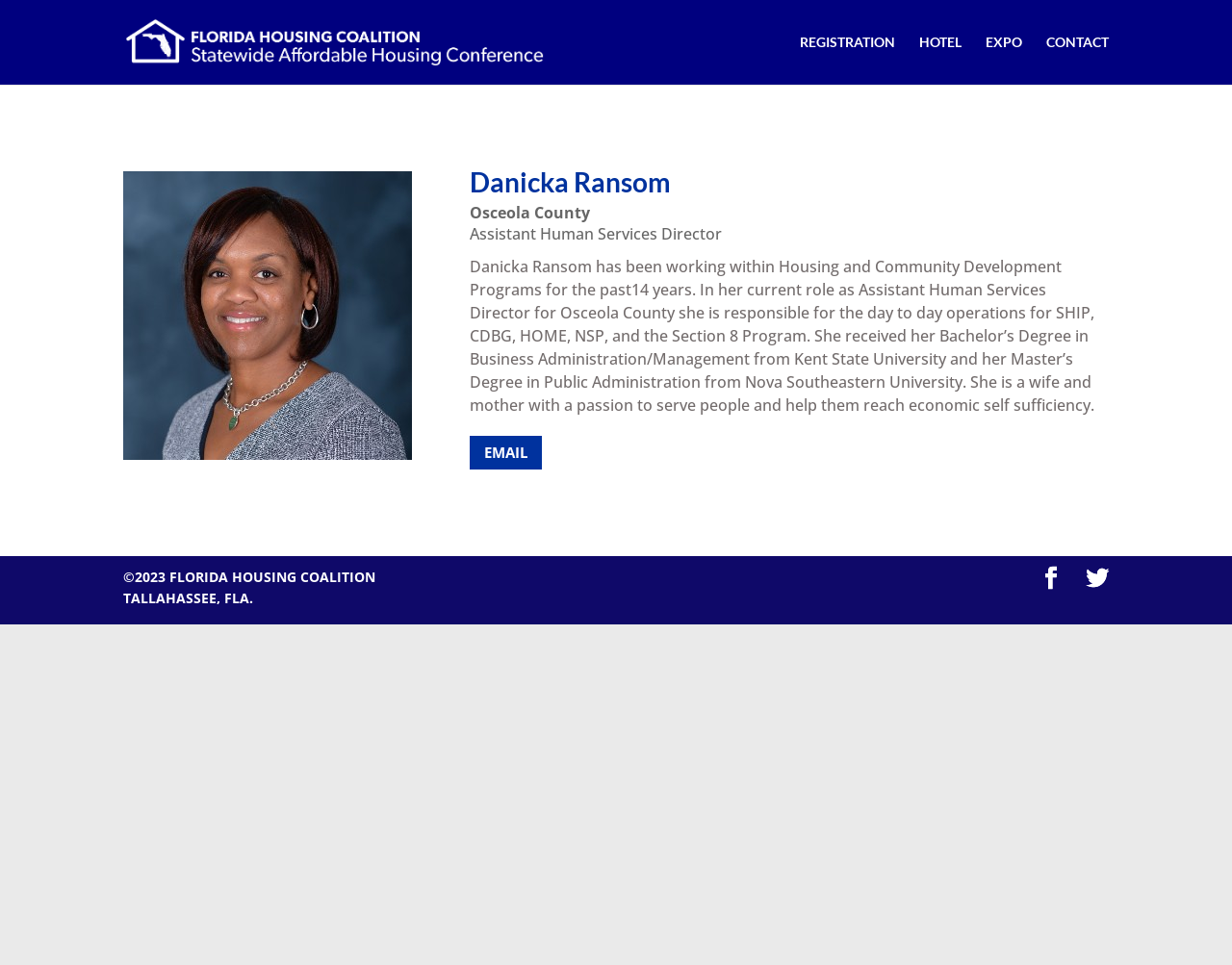Describe the entire webpage, focusing on both content and design.

The webpage is about Danicka Ransom, who is associated with the FHC Conference. At the top left, there is a link to the FHC Conference, accompanied by a small image with the same name. 

Below the top section, there are four links aligned horizontally: REGISTRATION, HOTEL, EXPO, and CONTACT, from left to right. 

On the left side, there is a search bar that spans almost the entire width of the page. 

The main content of the page is an article that occupies most of the page. It starts with a heading that reads "Danicka Ransom". Below the heading, there are three paragraphs of text that describe Danicka Ransom's background, including her current role as Assistant Human Services Director for Osceola County, her education, and her passion for serving people. 

To the right of the heading, there is a link to send an email, denoted by an envelope icon. 

At the bottom of the page, there is a section with three social media links, represented by icons, aligned horizontally from left to right. Below these links, there are two lines of text: a copyright notice for the Florida Housing Coalition, and the location "TALLAHASSEE, FLA.".